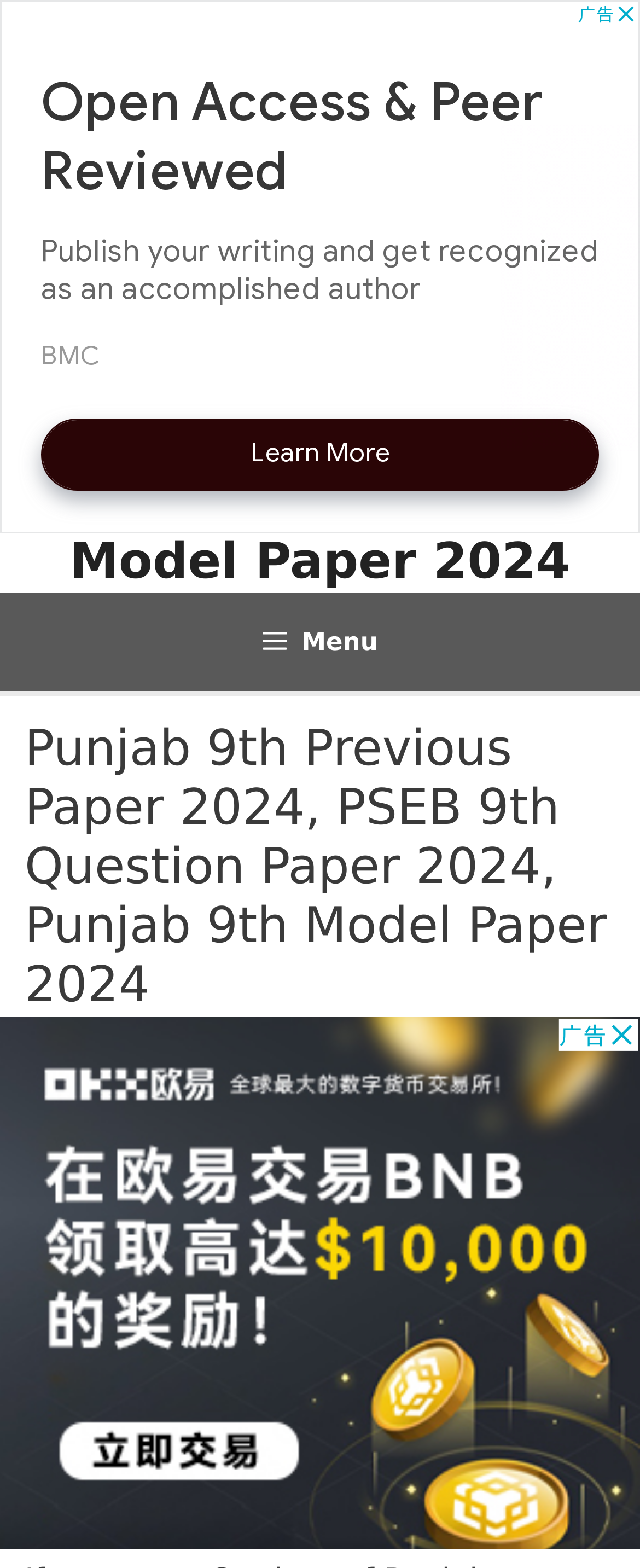How many columns are present in the website's layout?
Look at the image and respond to the question as thoroughly as possible.

Based on the bounding box coordinates of the elements, it appears that the website has a single-column layout. The elements are stacked vertically, with no evidence of multiple columns or a grid-based layout.